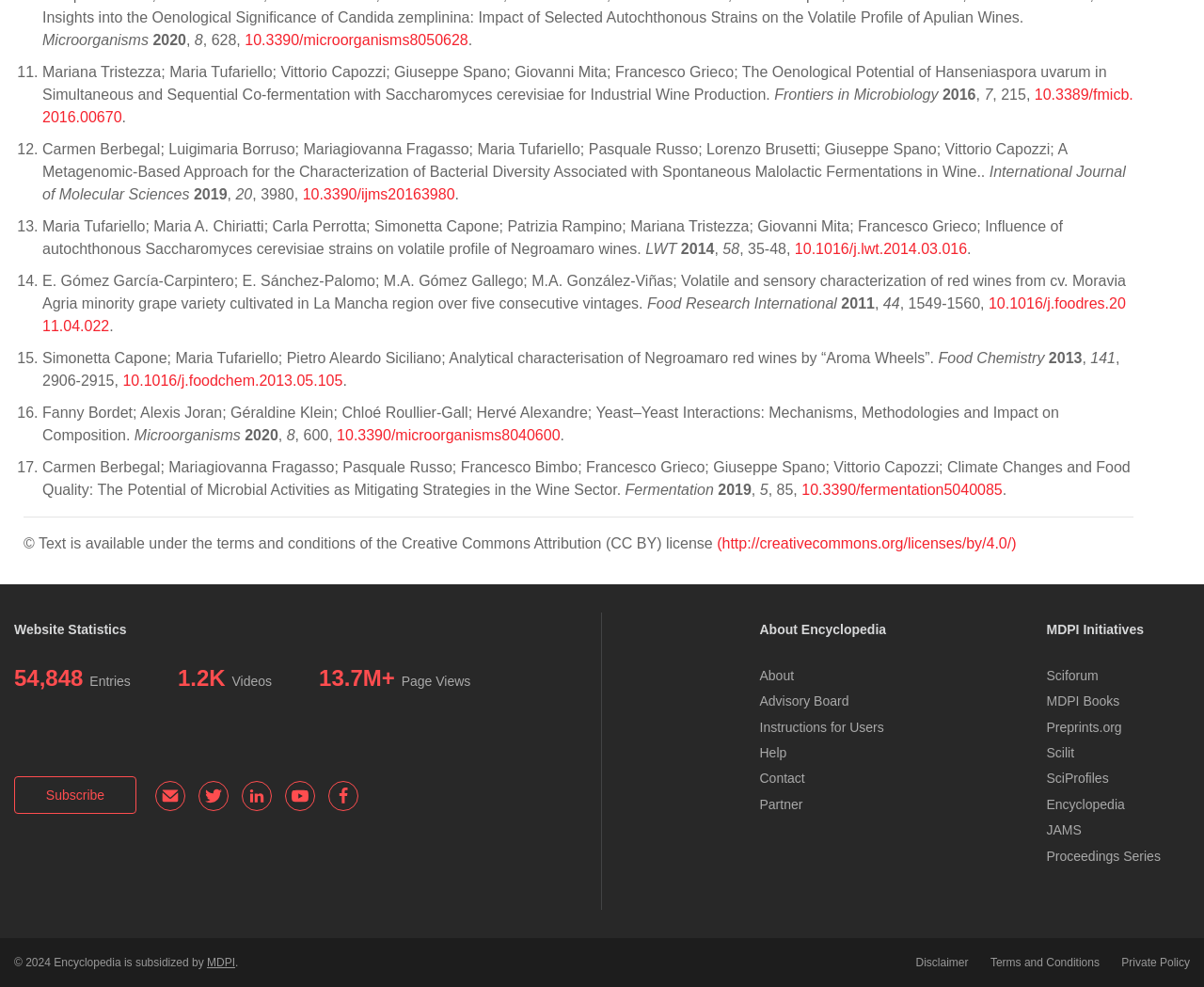Please find the bounding box coordinates (top-left x, top-left y, bottom-right x, bottom-right y) in the screenshot for the UI element described as follows: Instructions for Users

[0.631, 0.729, 0.734, 0.744]